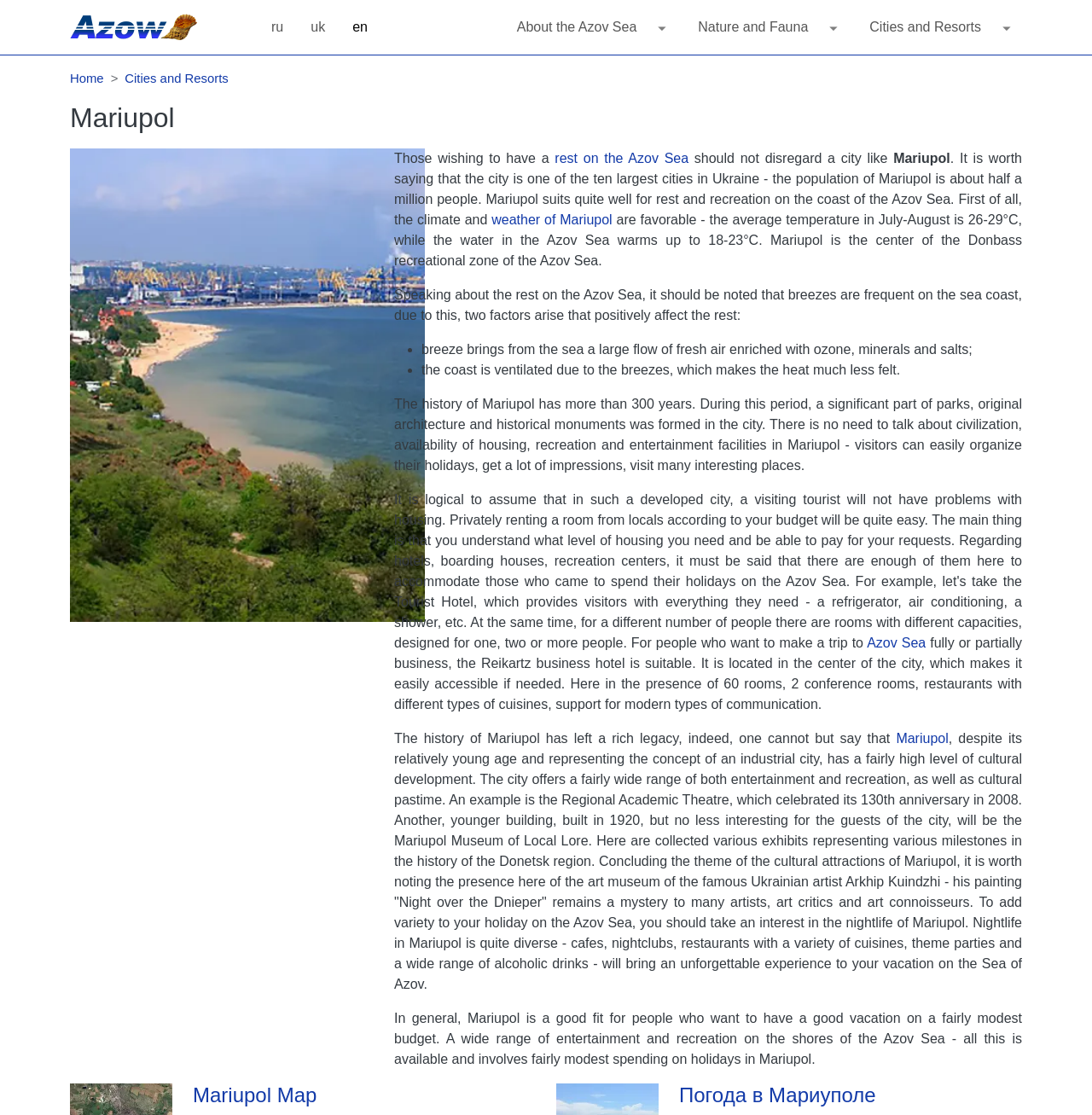What is the name of the theatre mentioned in the webpage?
Please ensure your answer is as detailed and informative as possible.

I found this information in the paragraph that describes the cultural attractions of Mariupol, which includes the Regional Academic Theatre, which celebrated its 130th anniversary in 2008.